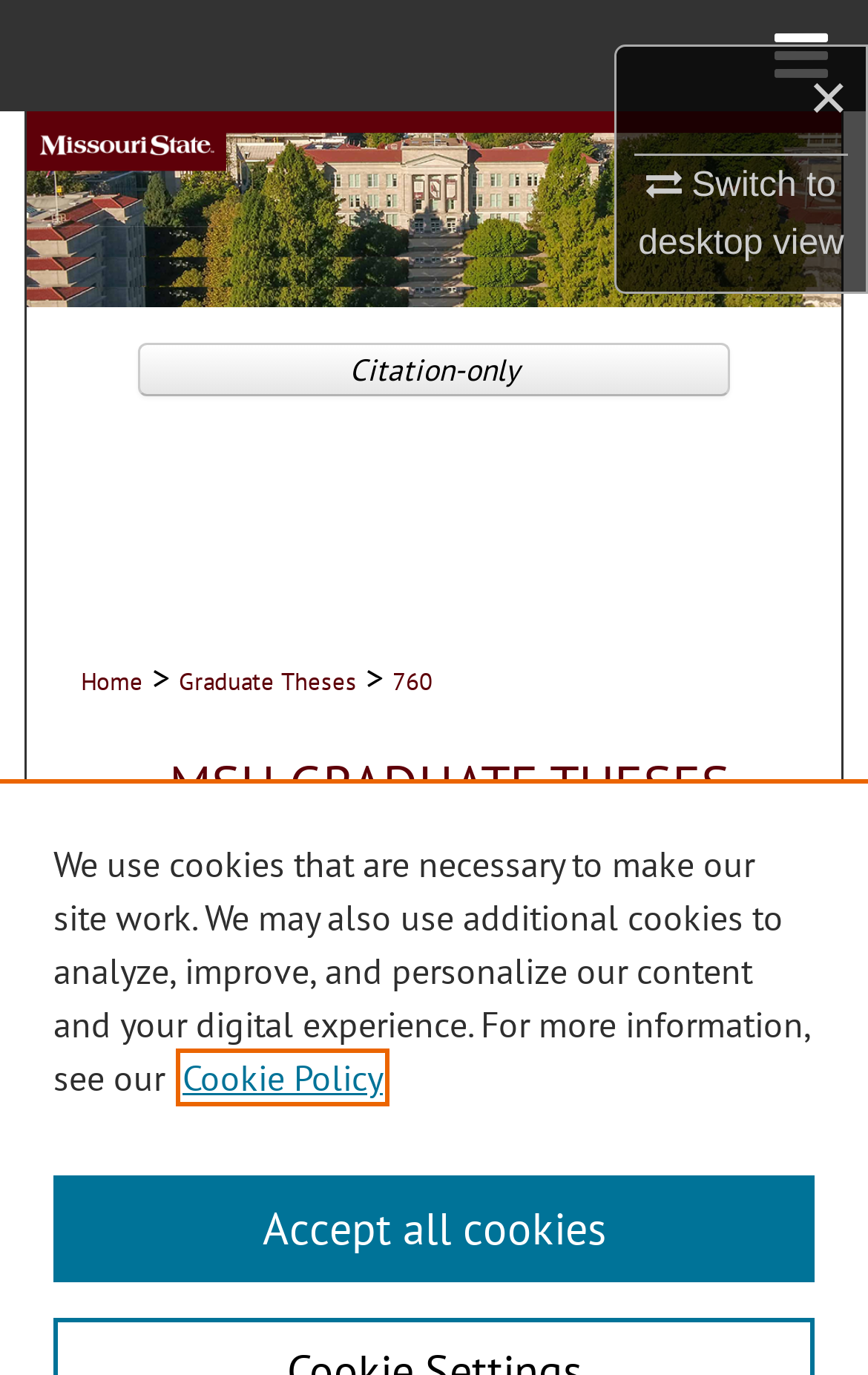Please find the bounding box coordinates for the clickable element needed to perform this instruction: "Go to Home".

[0.093, 0.448, 0.165, 0.471]